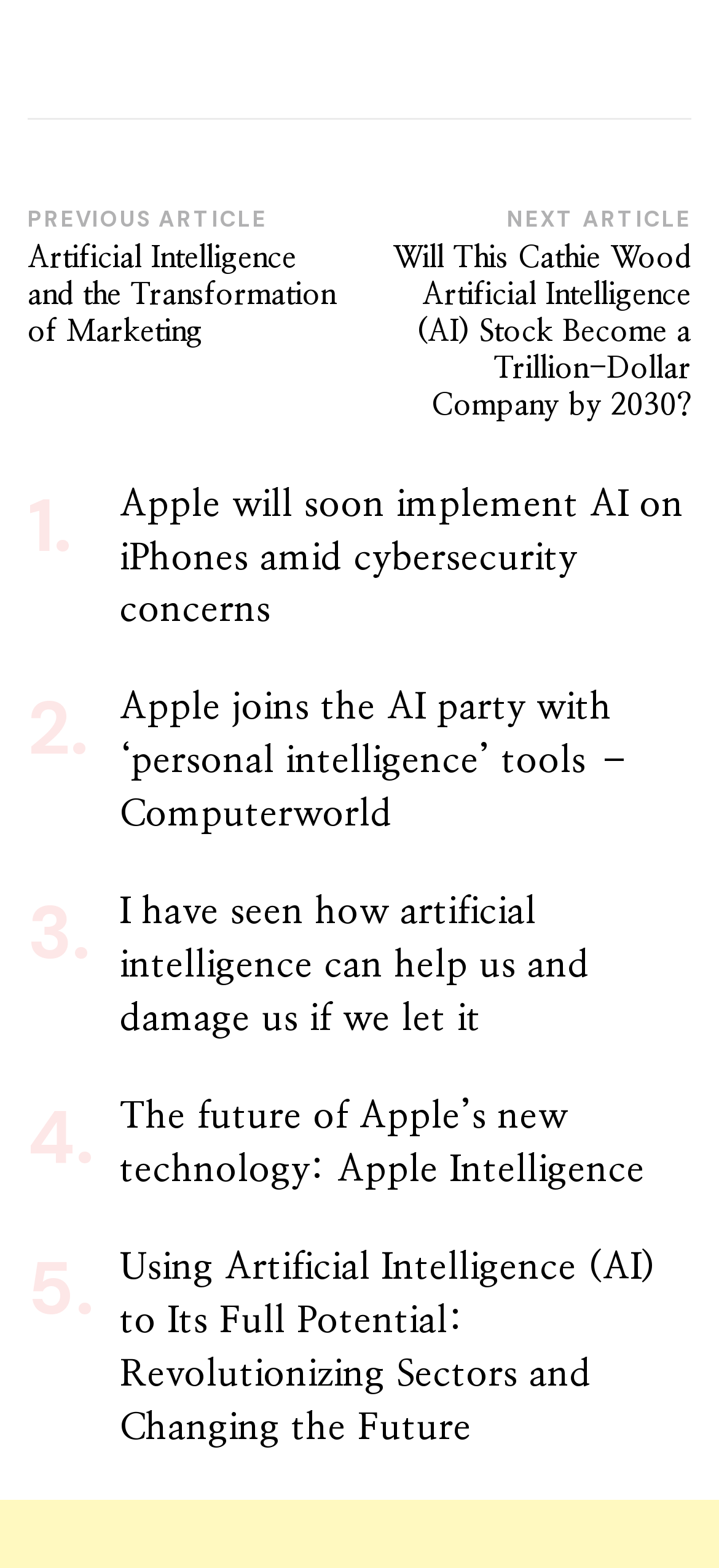Carefully examine the image and provide an in-depth answer to the question: How many article links are there below the 'Post Navigation' section?

There are five article links below the 'Post Navigation' section, each discussing a different aspect of artificial intelligence, such as its applications, transformations, and potential impacts.